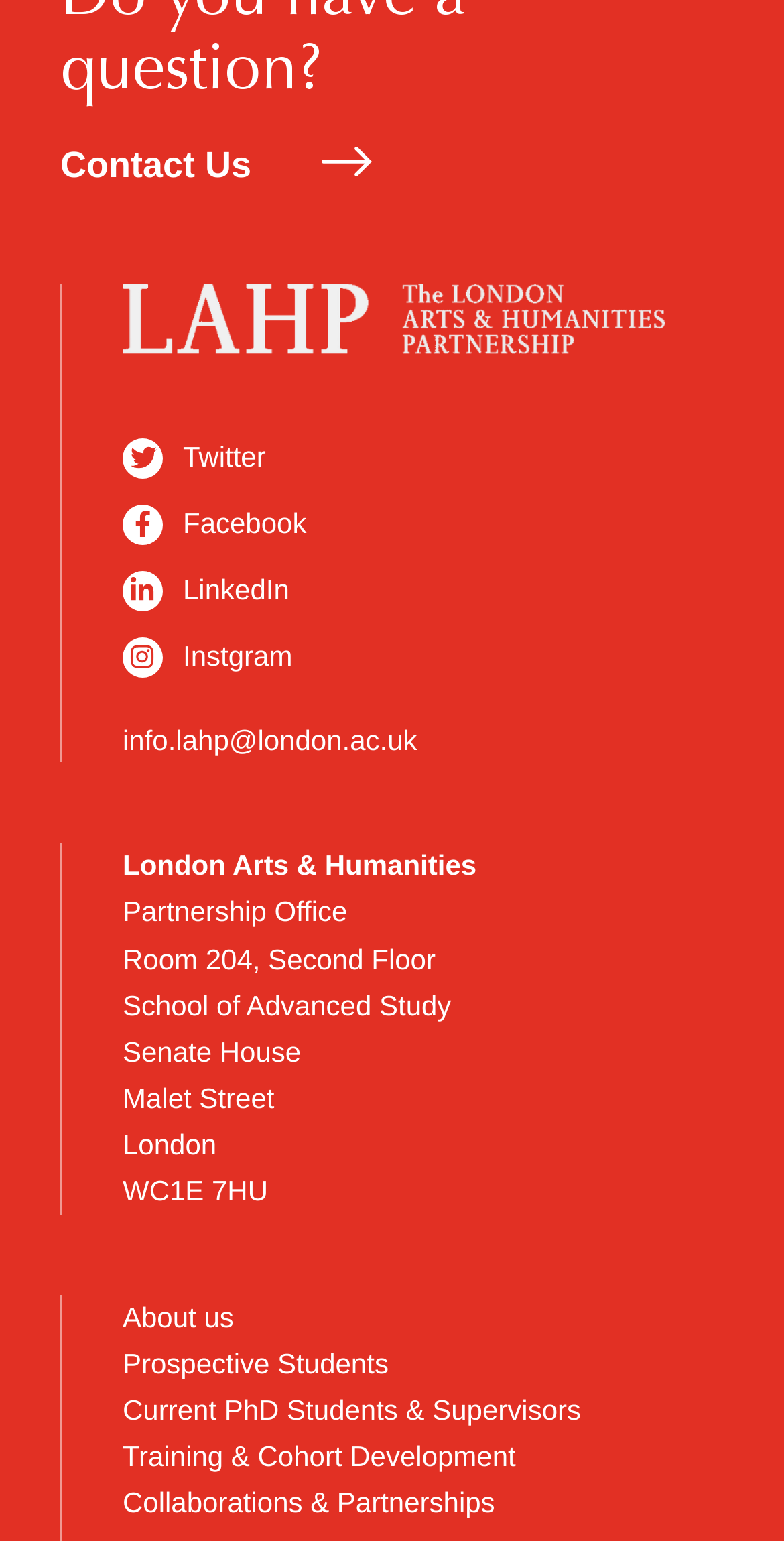Provide a brief response to the question using a single word or phrase: 
What is the name of the partnership office?

London Arts & Humanities